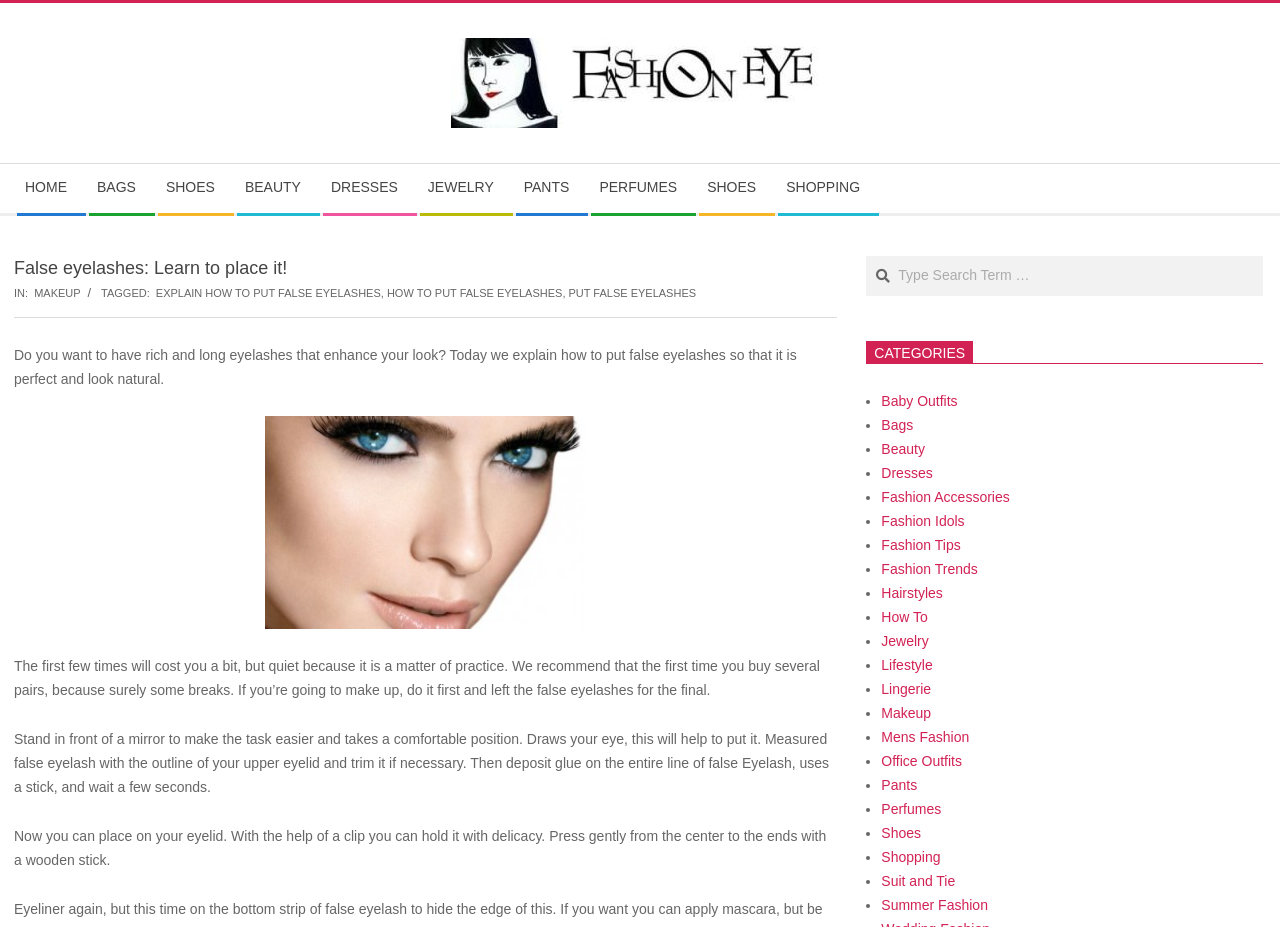Please determine the bounding box coordinates for the element that should be clicked to follow these instructions: "Click on the 'false eyelashes' link".

[0.011, 0.449, 0.654, 0.678]